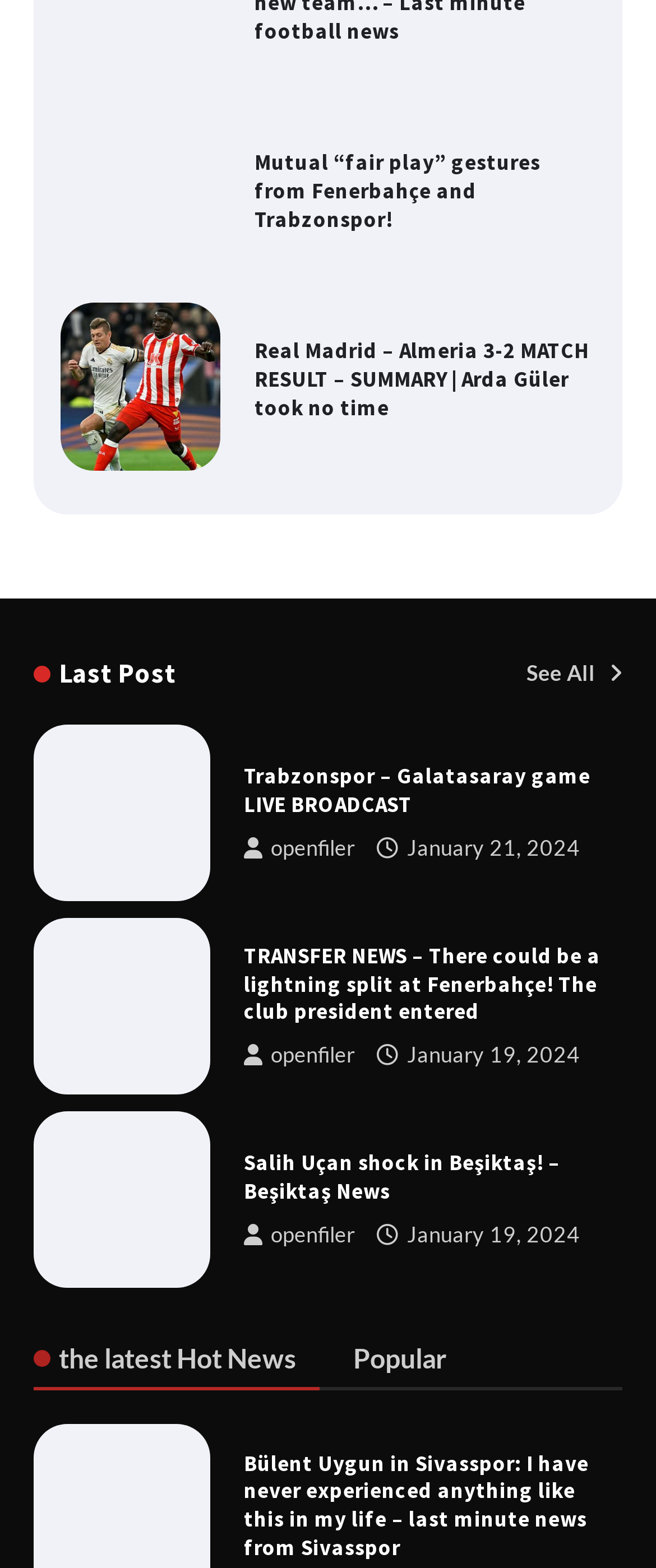What is the date mentioned in the second article?
Based on the image, answer the question in a detailed manner.

The second article on the webpage has a link with a date mentioned, which is January 21, 2024. This date is likely related to the article's content or publication date.